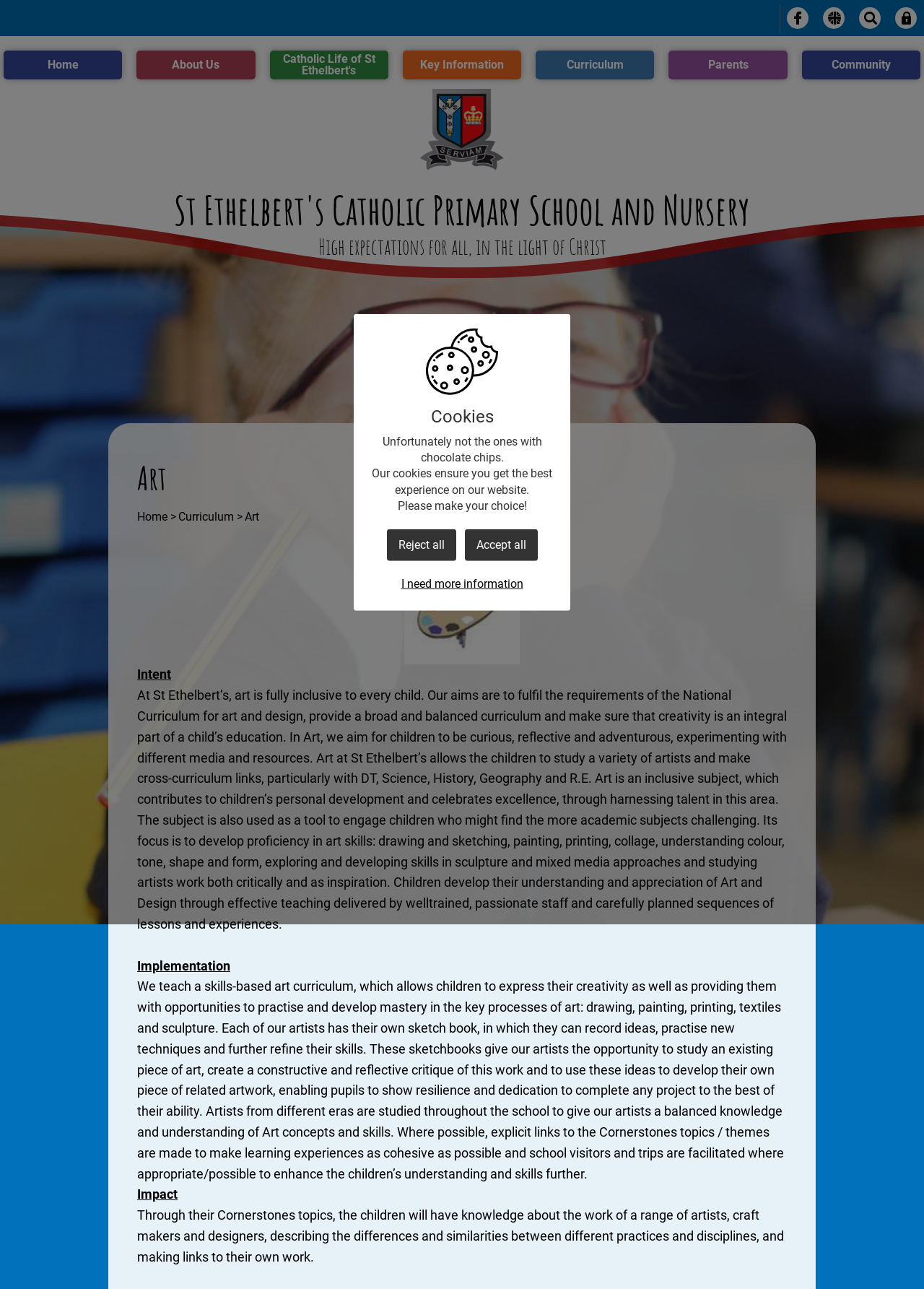Show the bounding box coordinates for the HTML element as described: "About Us".

[0.148, 0.039, 0.276, 0.062]